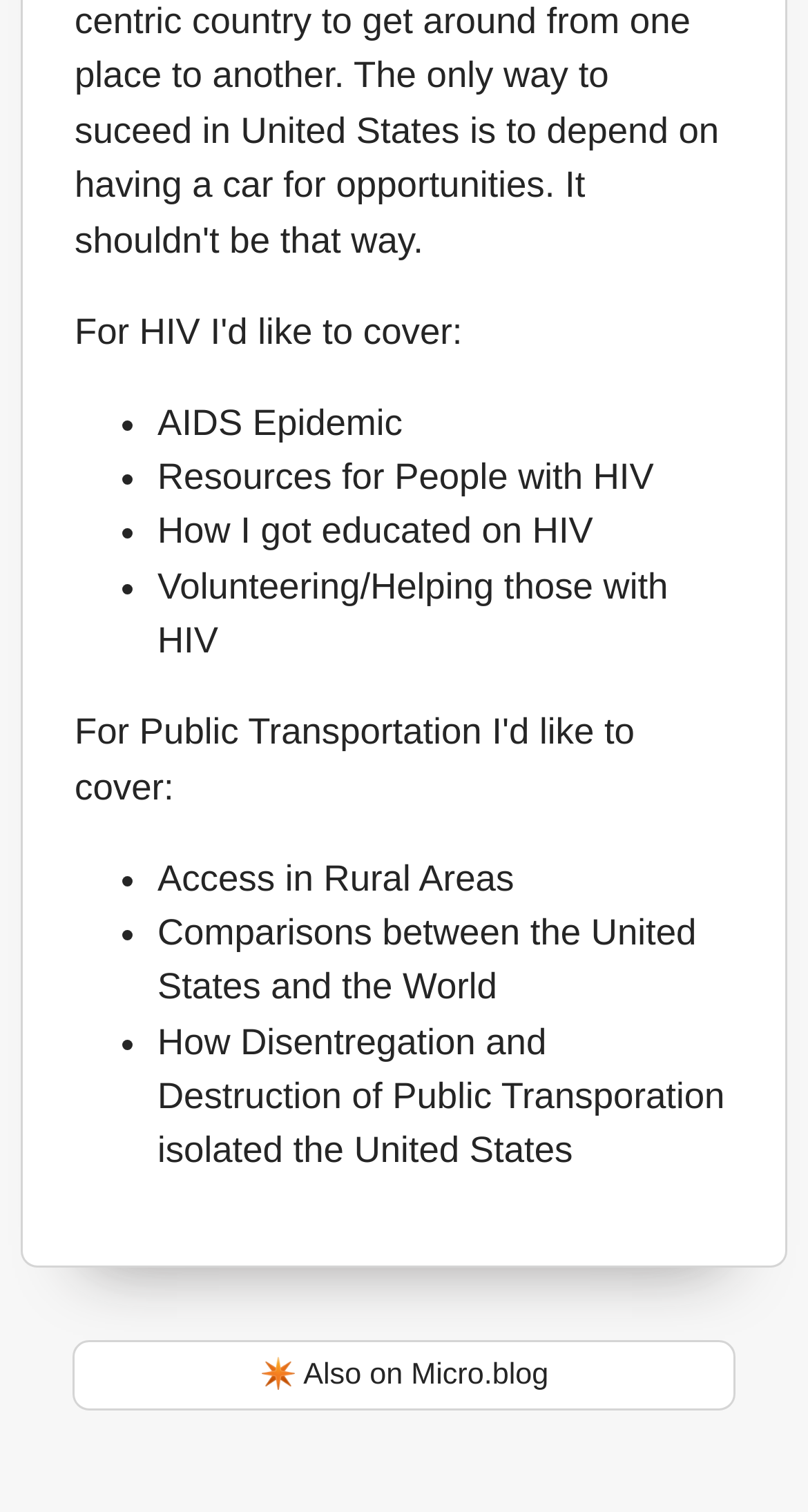Provide a brief response using a word or short phrase to this question:
What is the topic of the first list item?

AIDS Epidemic